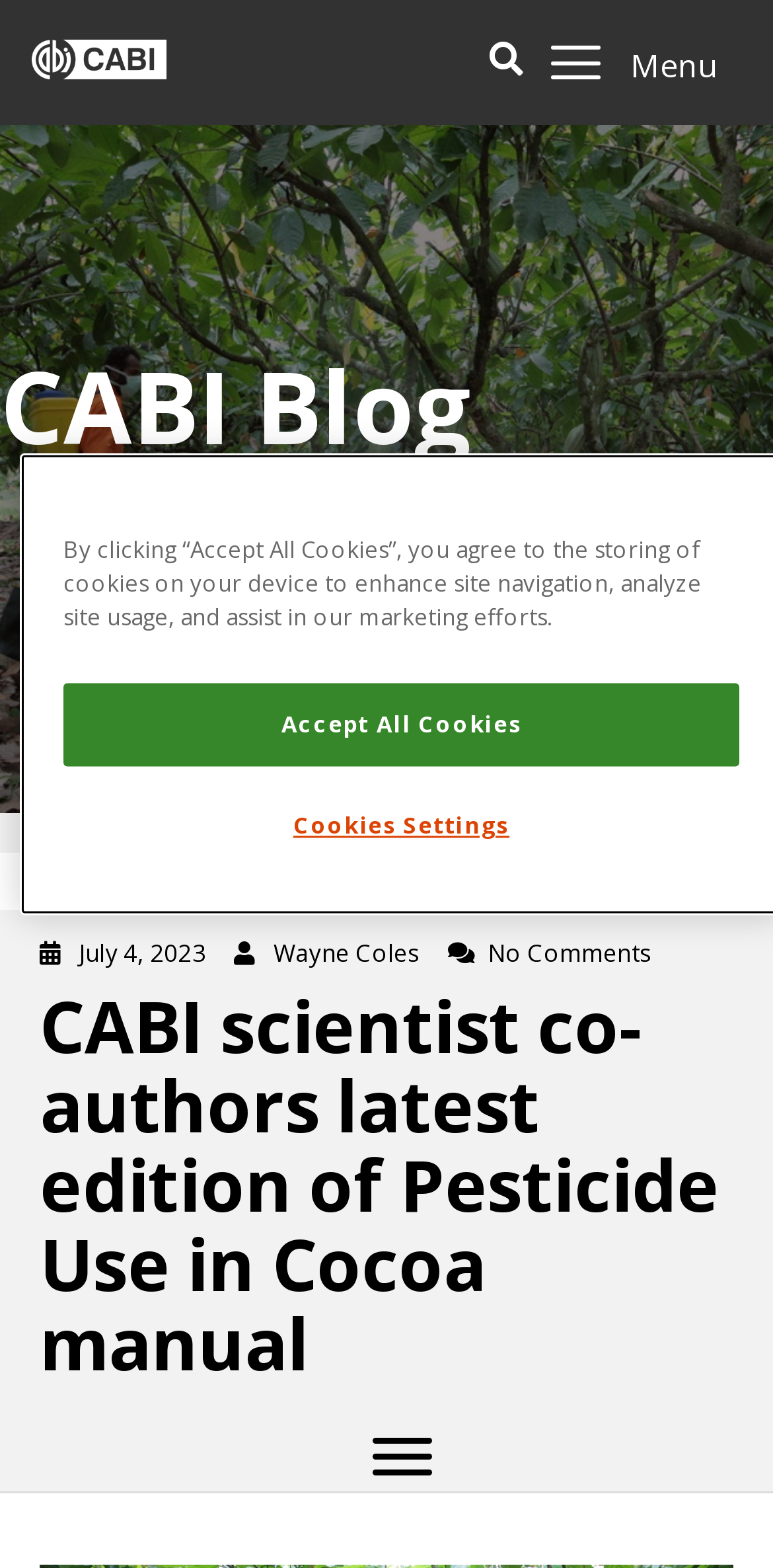Answer succinctly with a single word or phrase:
What is the date of the post?

July 4, 2023